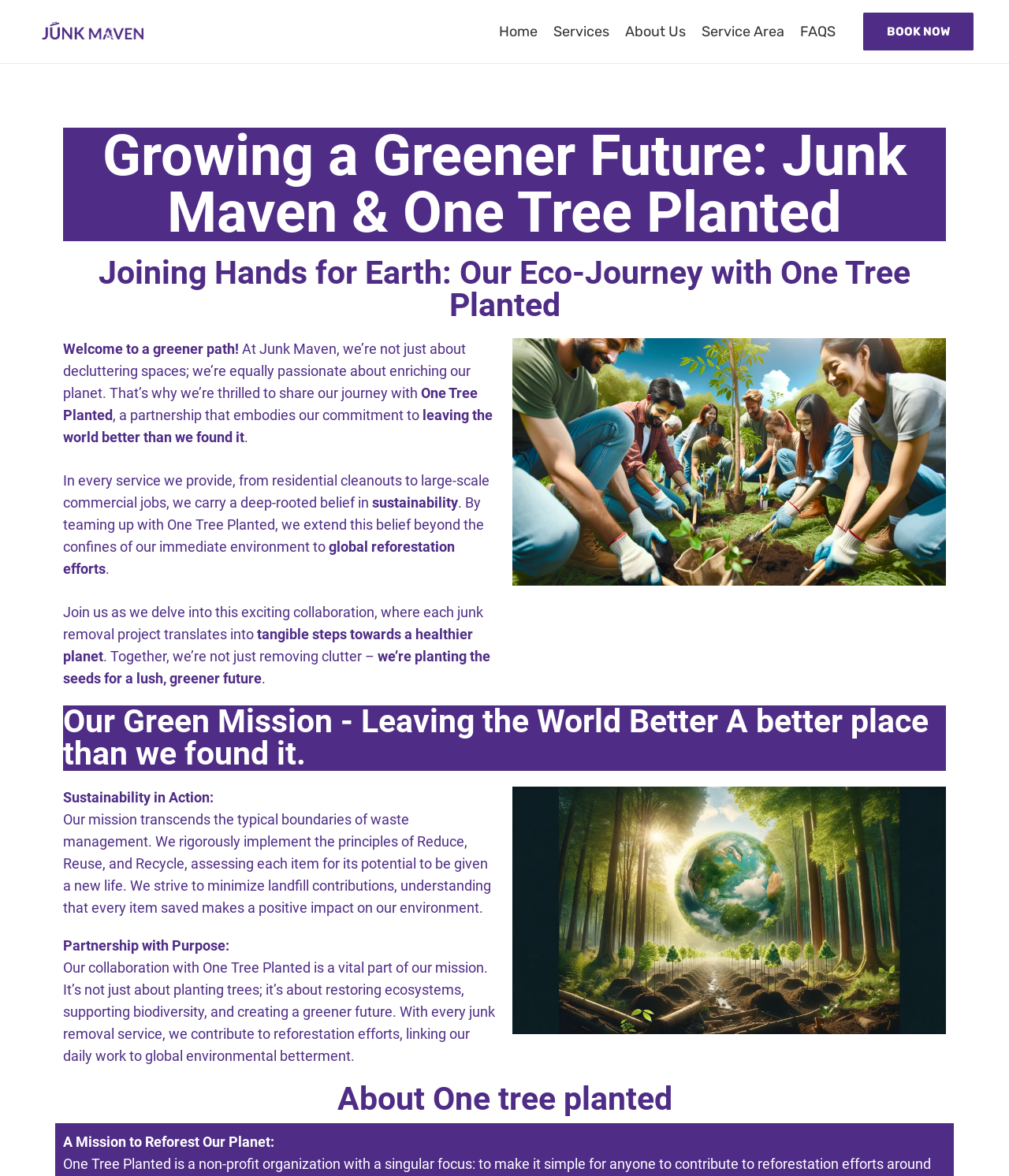Locate the bounding box coordinates for the element described below: "Services". The coordinates must be four float values between 0 and 1, formatted as [left, top, right, bottom].

[0.54, 0.0, 0.612, 0.054]